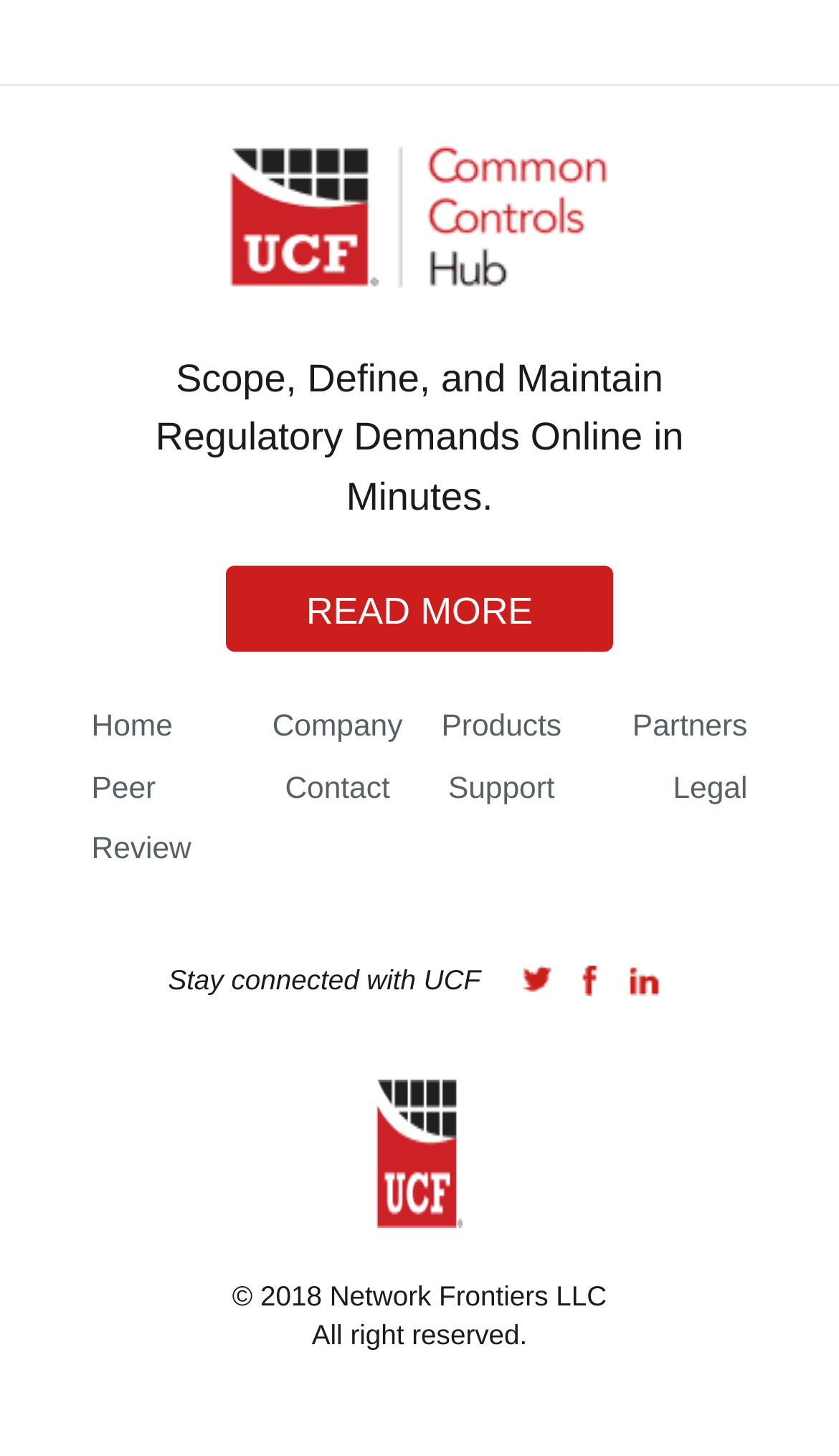Please specify the bounding box coordinates of the element that should be clicked to execute the given instruction: 'View 'Company' information'. Ensure the coordinates are four float numbers between 0 and 1, expressed as [left, top, right, bottom].

[0.325, 0.488, 0.48, 0.511]